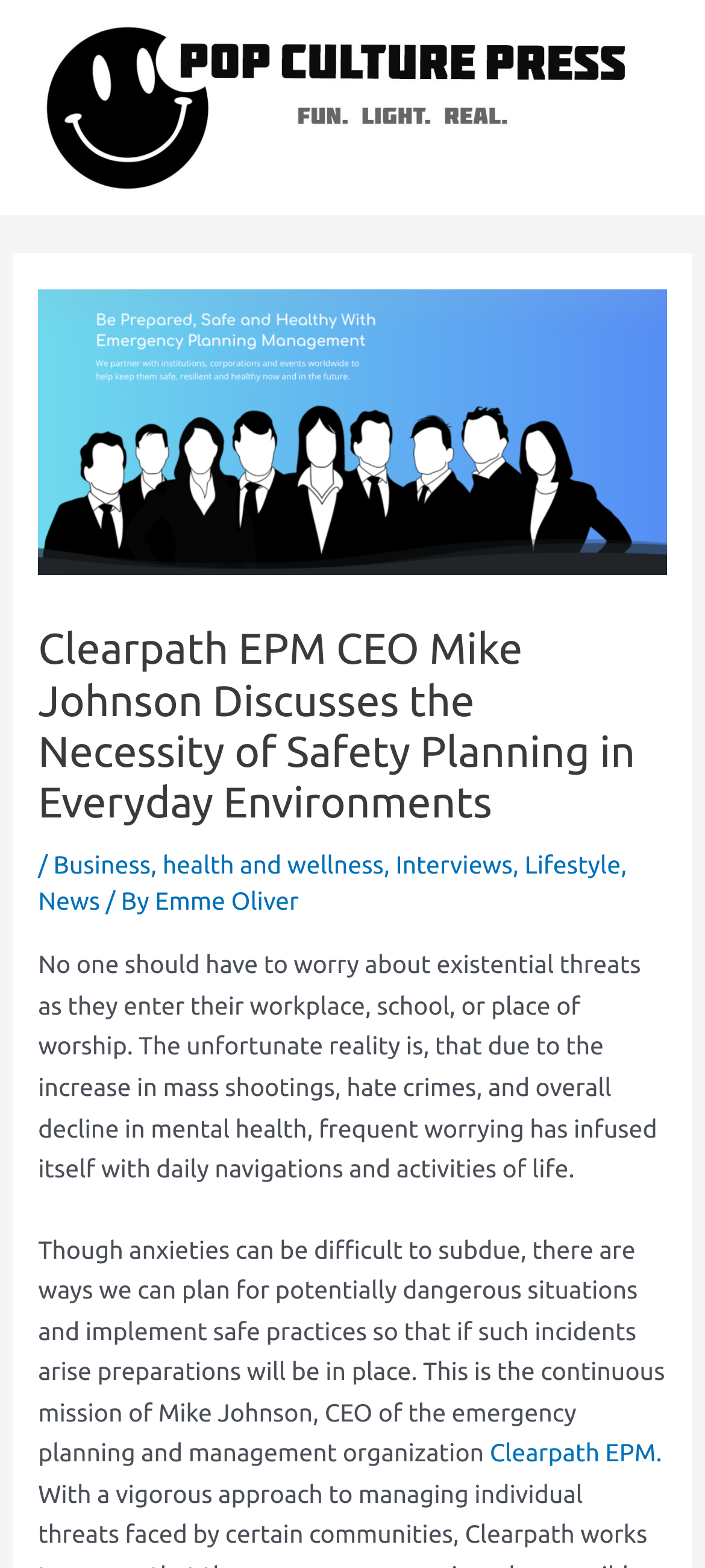Identify the bounding box coordinates of the clickable region necessary to fulfill the following instruction: "Click on 'soil permeability'". The bounding box coordinates should be four float numbers between 0 and 1, i.e., [left, top, right, bottom].

None